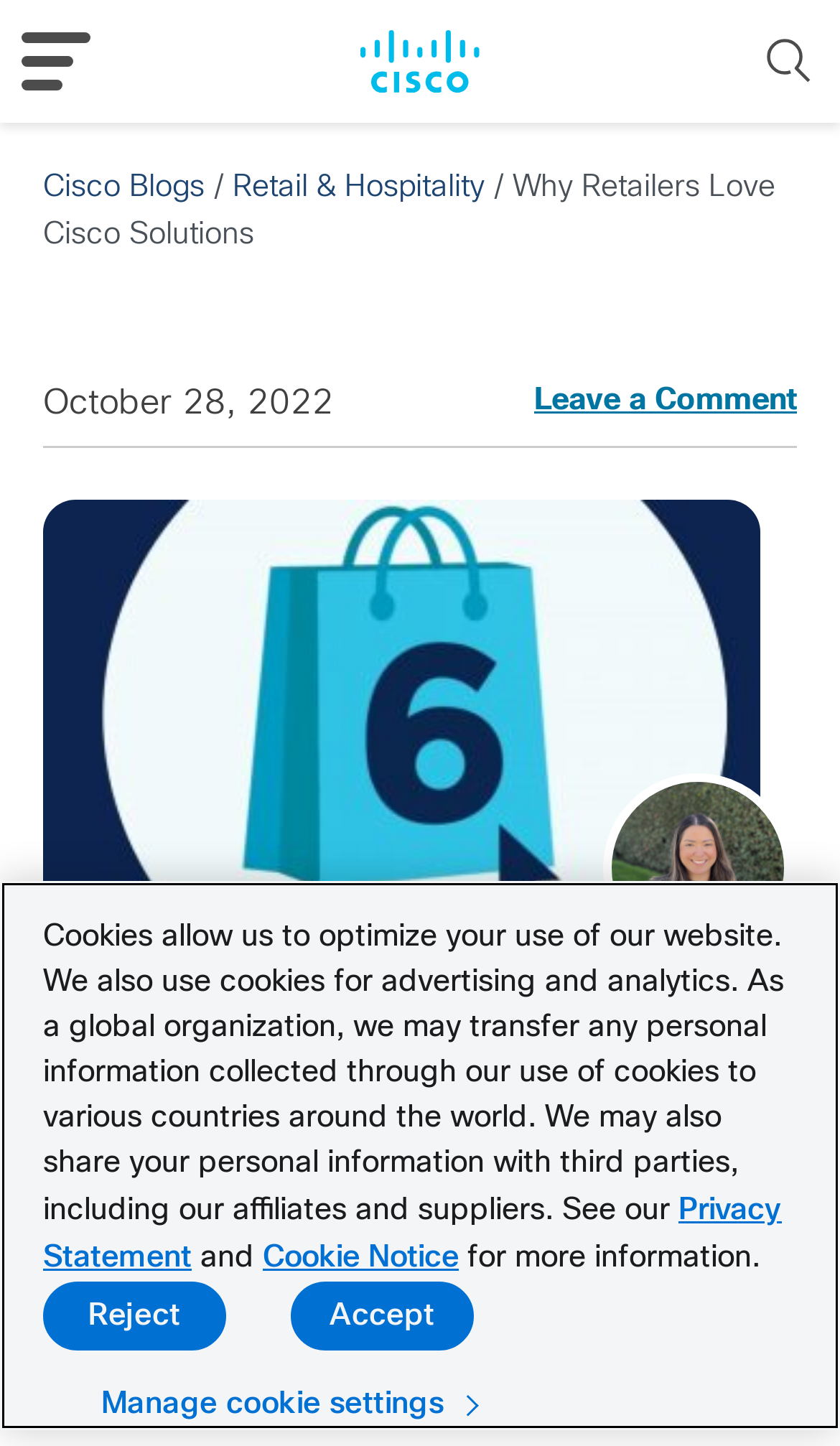Indicate the bounding box coordinates of the clickable region to achieve the following instruction: "Leave a comment."

[0.636, 0.264, 0.949, 0.293]